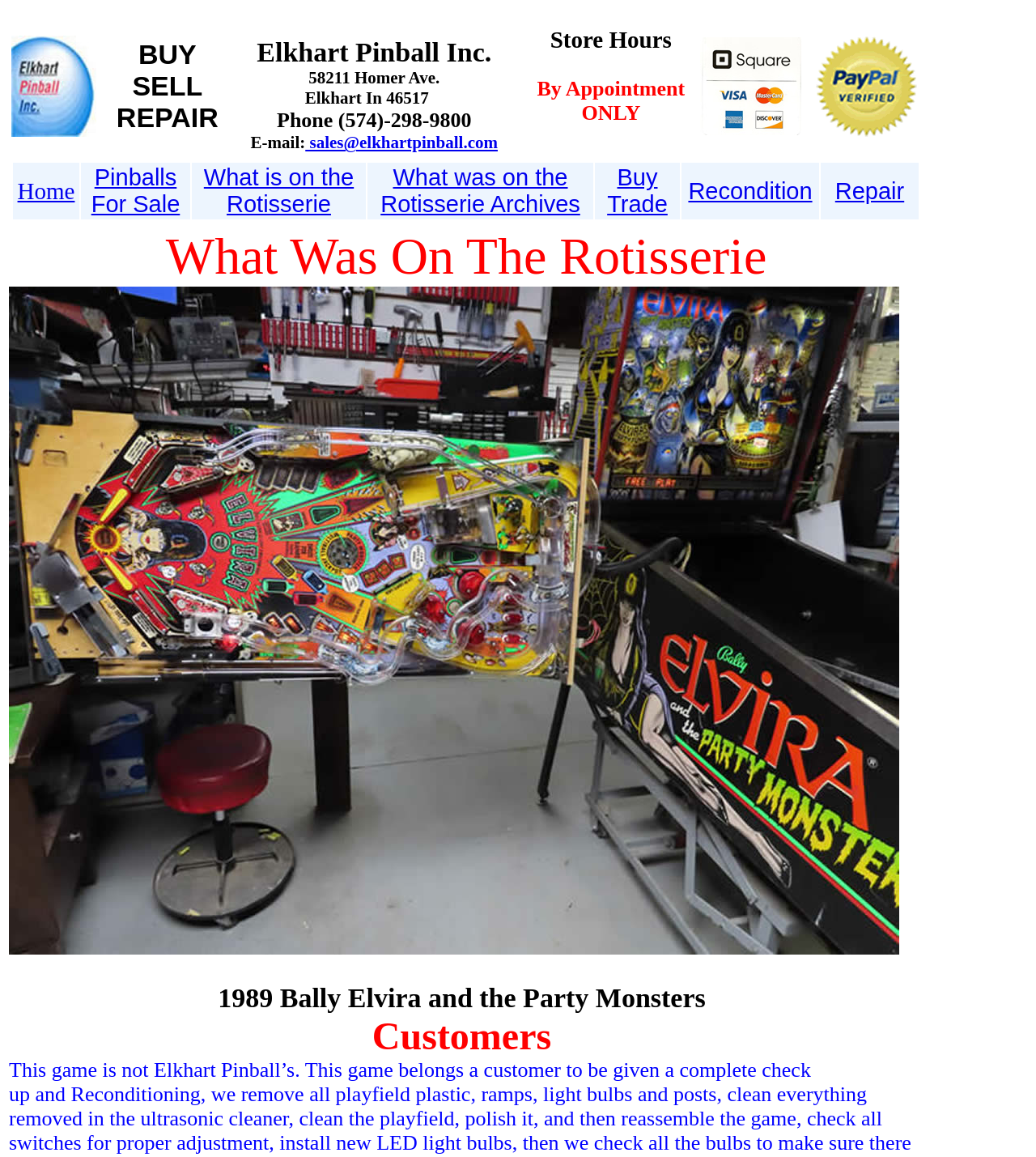Summarize the webpage with intricate details.

The webpage is about Elvira and the Party Monsters, likely a pinball machine or a related business. At the top, there is a table with a logo image on the left and a heading "BUY SELL REPAIR" on the right, followed by the company name "Elkhart Pinball Inc." and its address, phone number, and email. Below this, there are several links to different sections of the website, including "Home", "Pinballs For Sale", "What is on the Rotisserie", "What was on the Rotisserie Archives", "Buy Trade", "Recondition", and "Repair".

On the right side of the page, there is a large image, possibly a pinball machine or a related image. Below this image, there is another section with a heading "What Was On The Rotisserie" and a large image, possibly a pinball machine or a related image.

The layout of the page is organized, with clear headings and concise text. The use of tables and images helps to break up the content and make it easier to read. Overall, the webpage appears to be a business website for Elkhart Pinball Inc., providing information about their services and products.